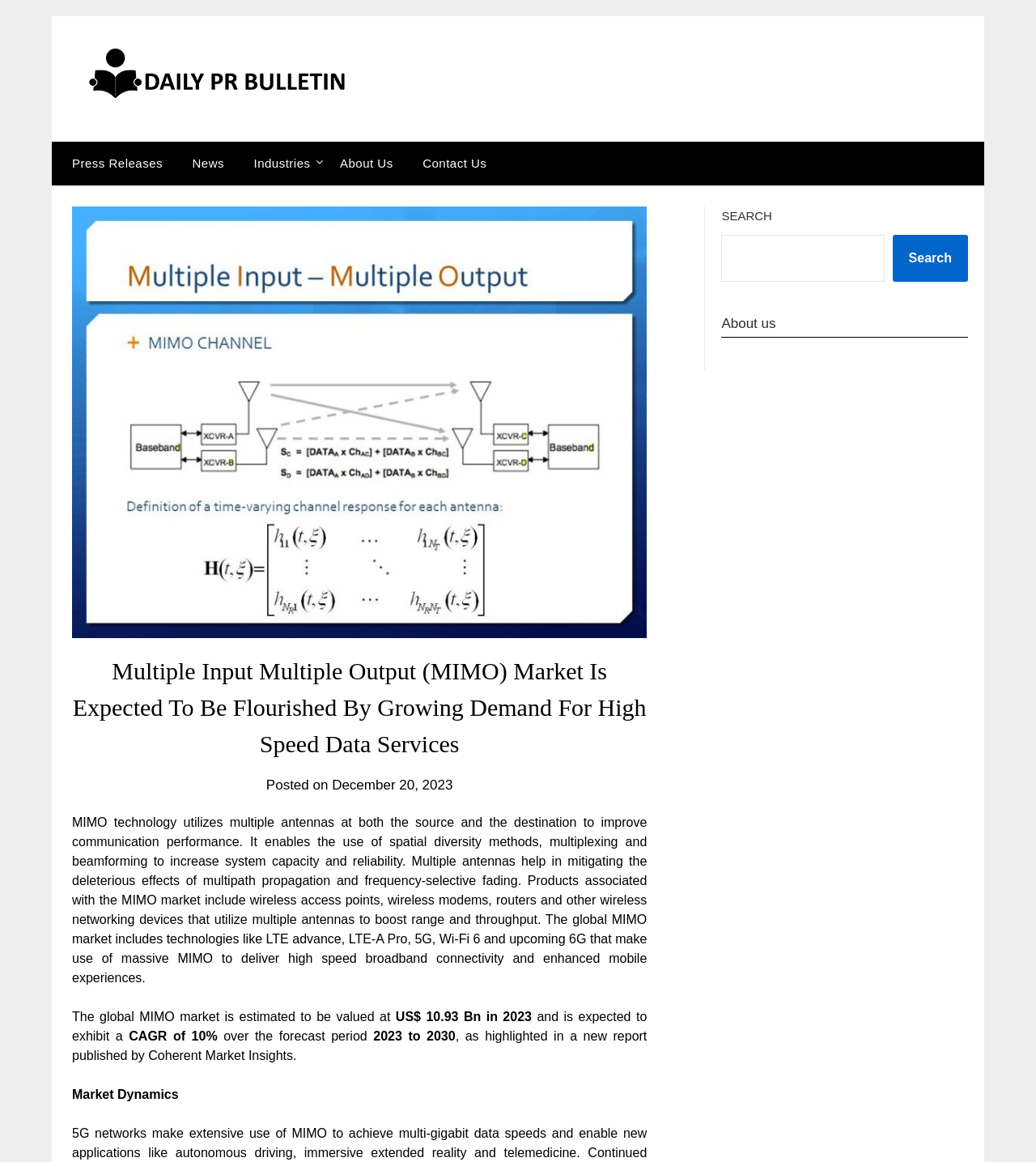Find the primary header on the webpage and provide its text.

Multiple Input Multiple Output (MIMO) Market Is Expected To Be Flourished By Growing Demand For High Speed Data Services